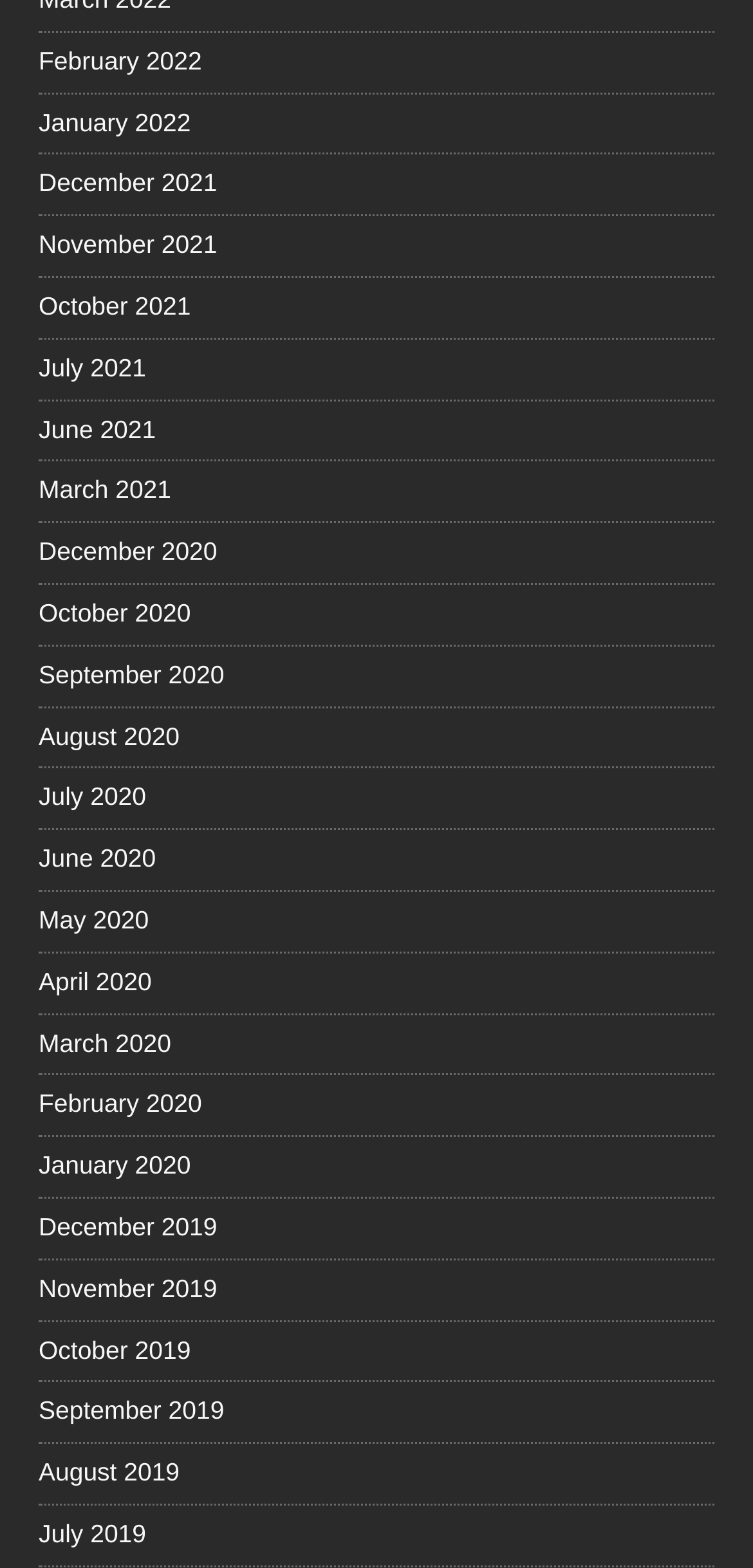What is the earliest month listed?
Using the details from the image, give an elaborate explanation to answer the question.

I looked at the list of links on the webpage and found that the bottommost link is 'July 2019', which suggests that it is the earliest month listed.